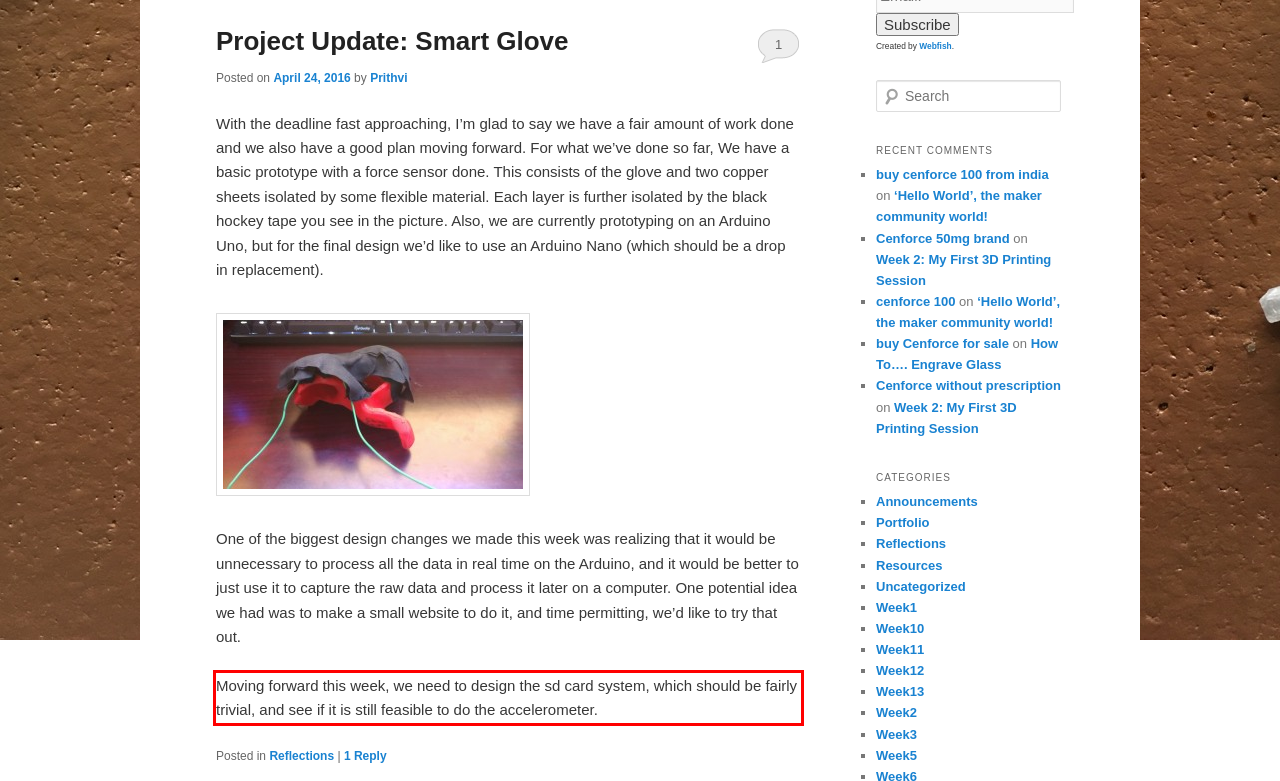Identify the text within the red bounding box on the webpage screenshot and generate the extracted text content.

Moving forward this week, we need to design the sd card system, which should be fairly trivial, and see if it is still feasible to do the accelerometer.